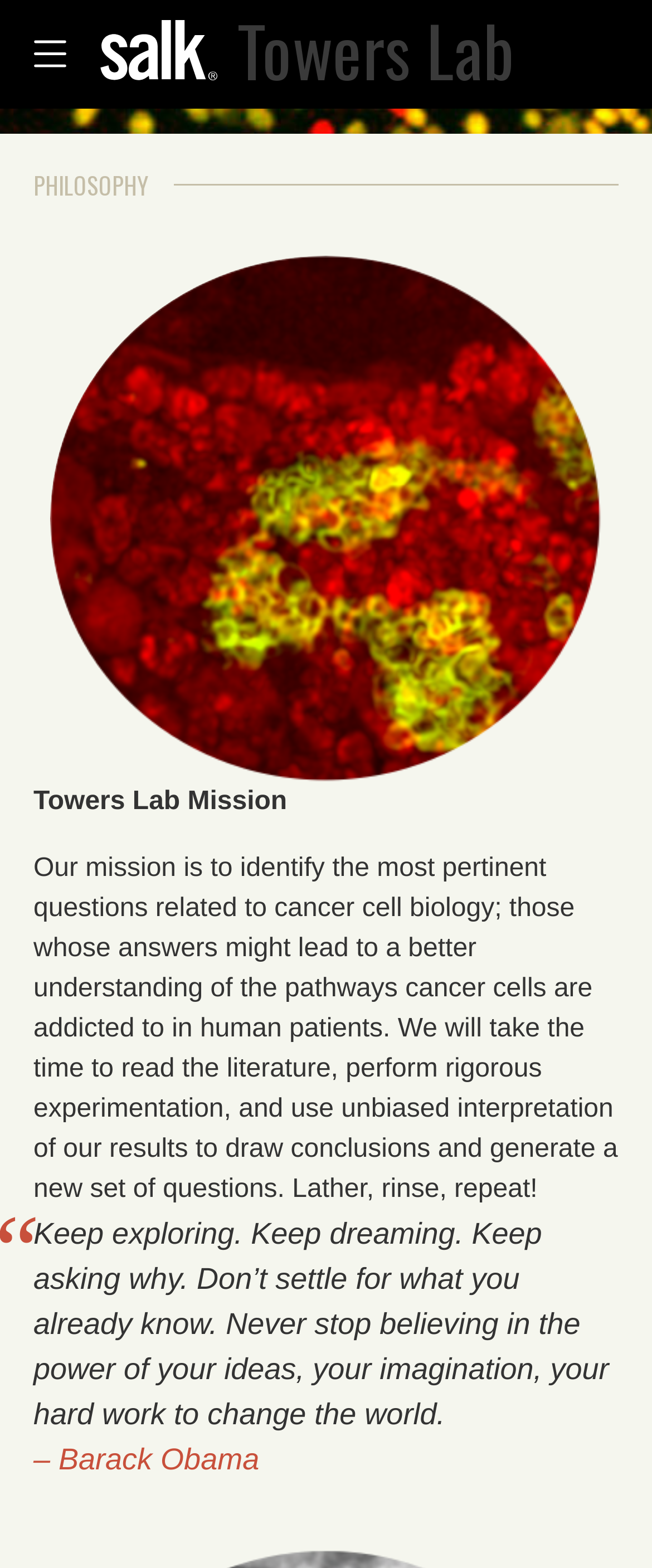Respond concisely with one word or phrase to the following query:
What is the main topic of this webpage?

Philosophy